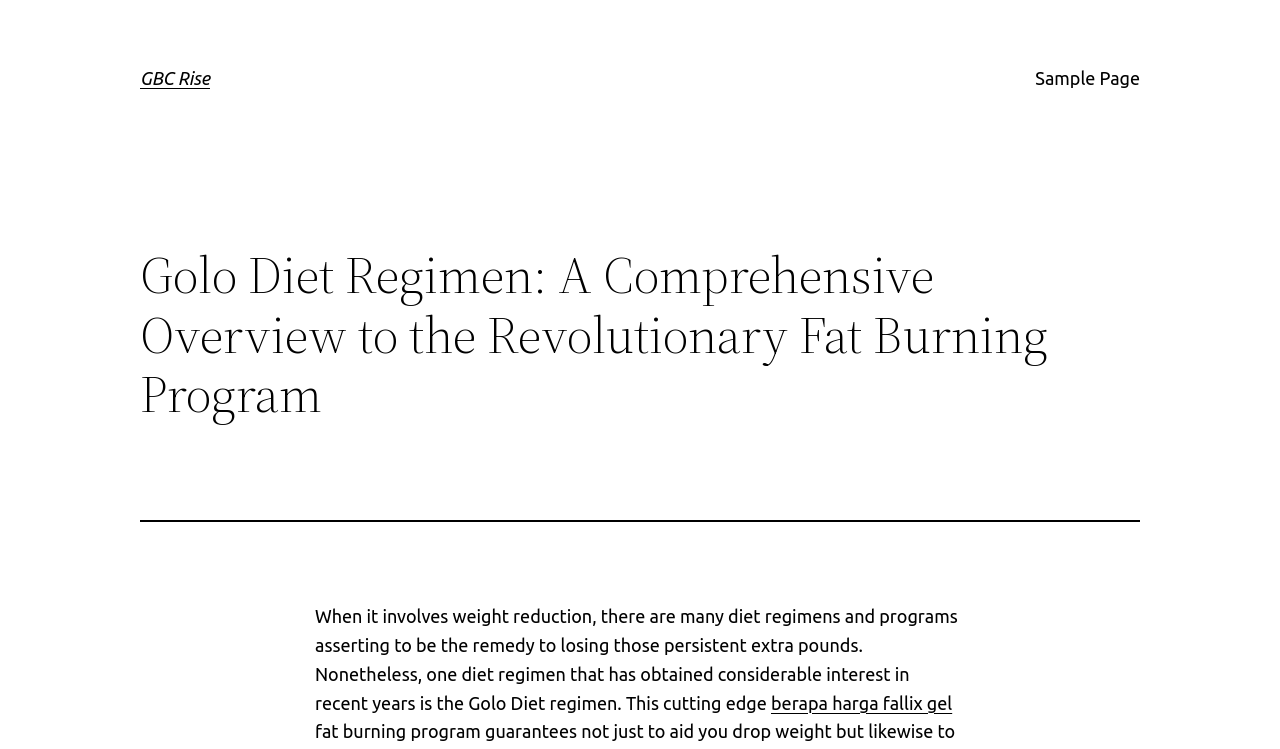What is the topic of the webpage?
Kindly give a detailed and elaborate answer to the question.

The StaticText element mentions 'weight reduction' and discusses a diet regimen, indicating that the topic of the webpage is related to weight reduction.